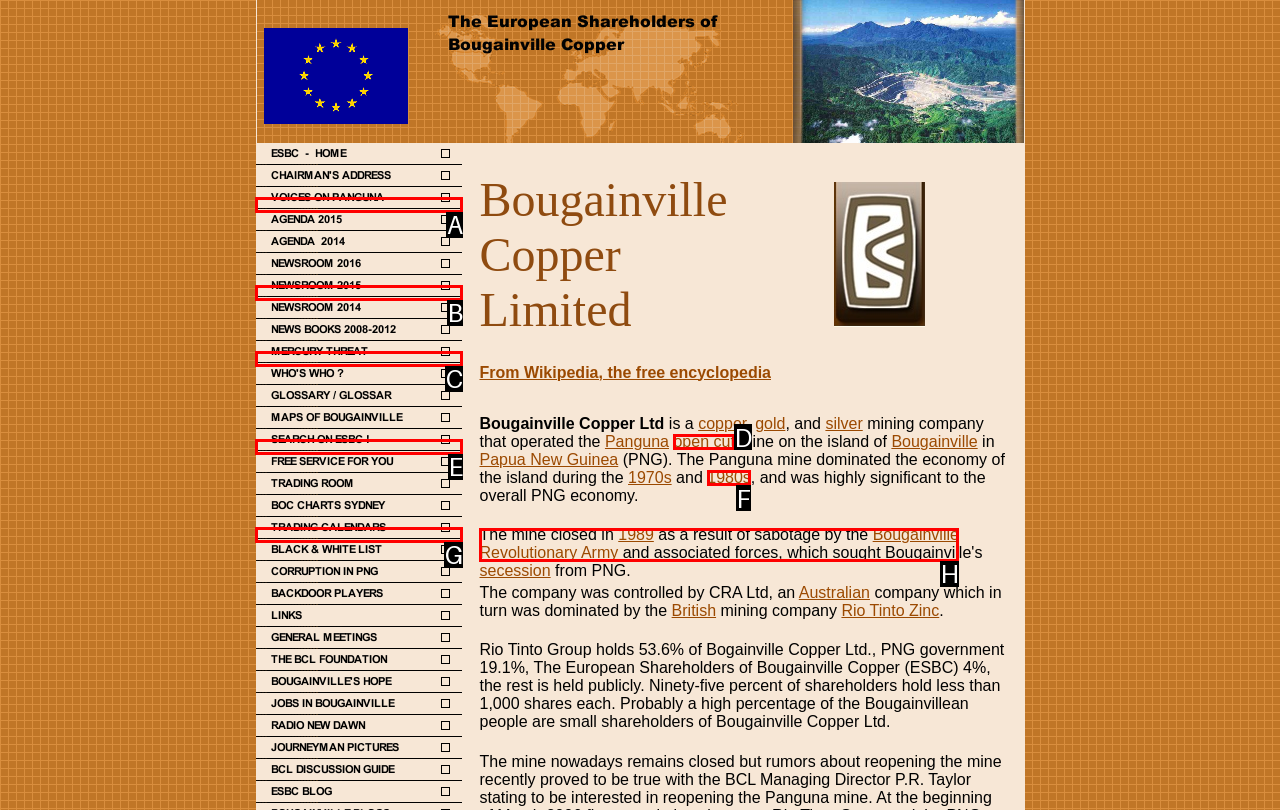Given the description: open cut, pick the option that matches best and answer with the corresponding letter directly.

D